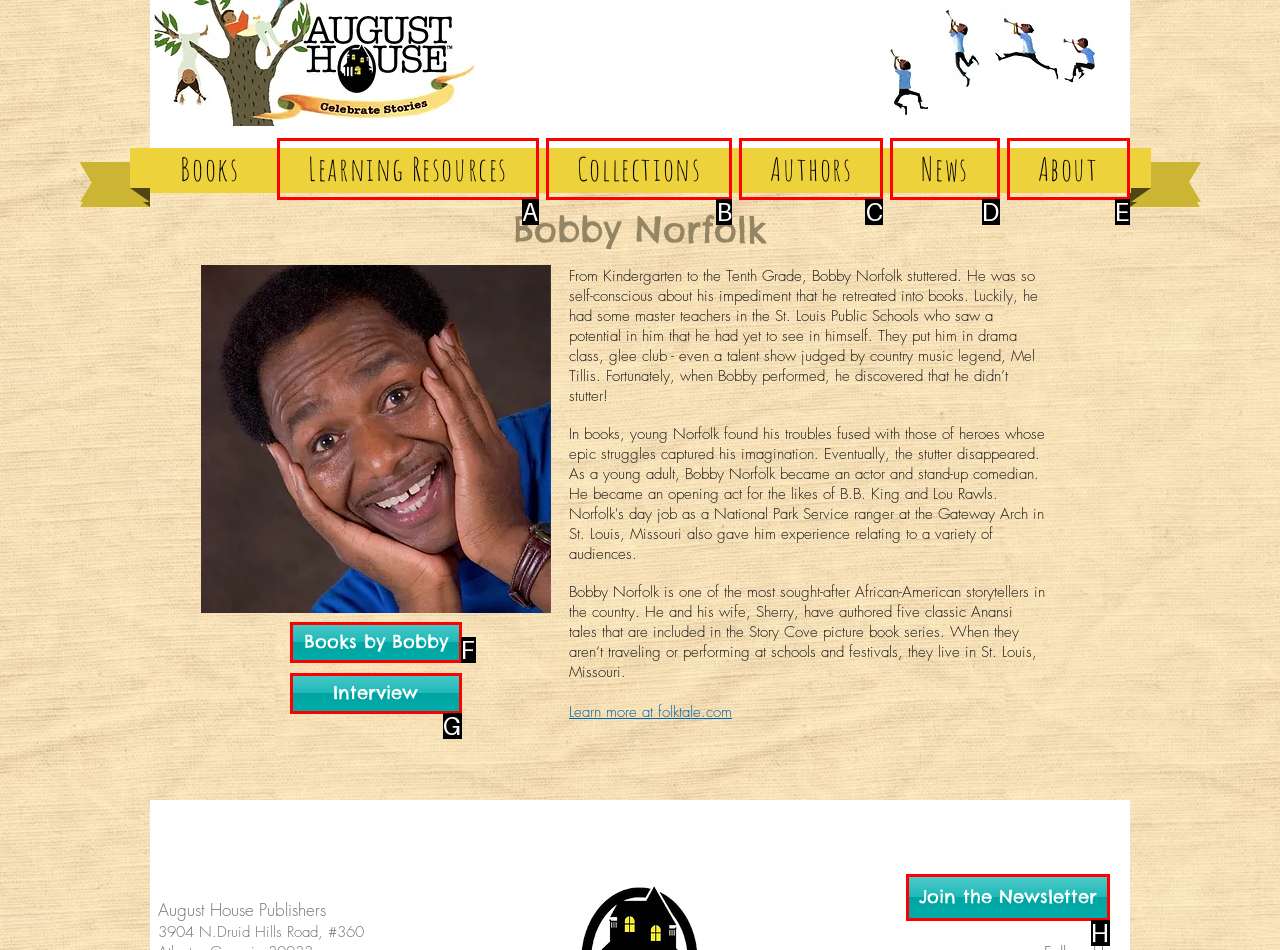Identify the HTML element that corresponds to the description: Learning Resources Provide the letter of the correct option directly.

A